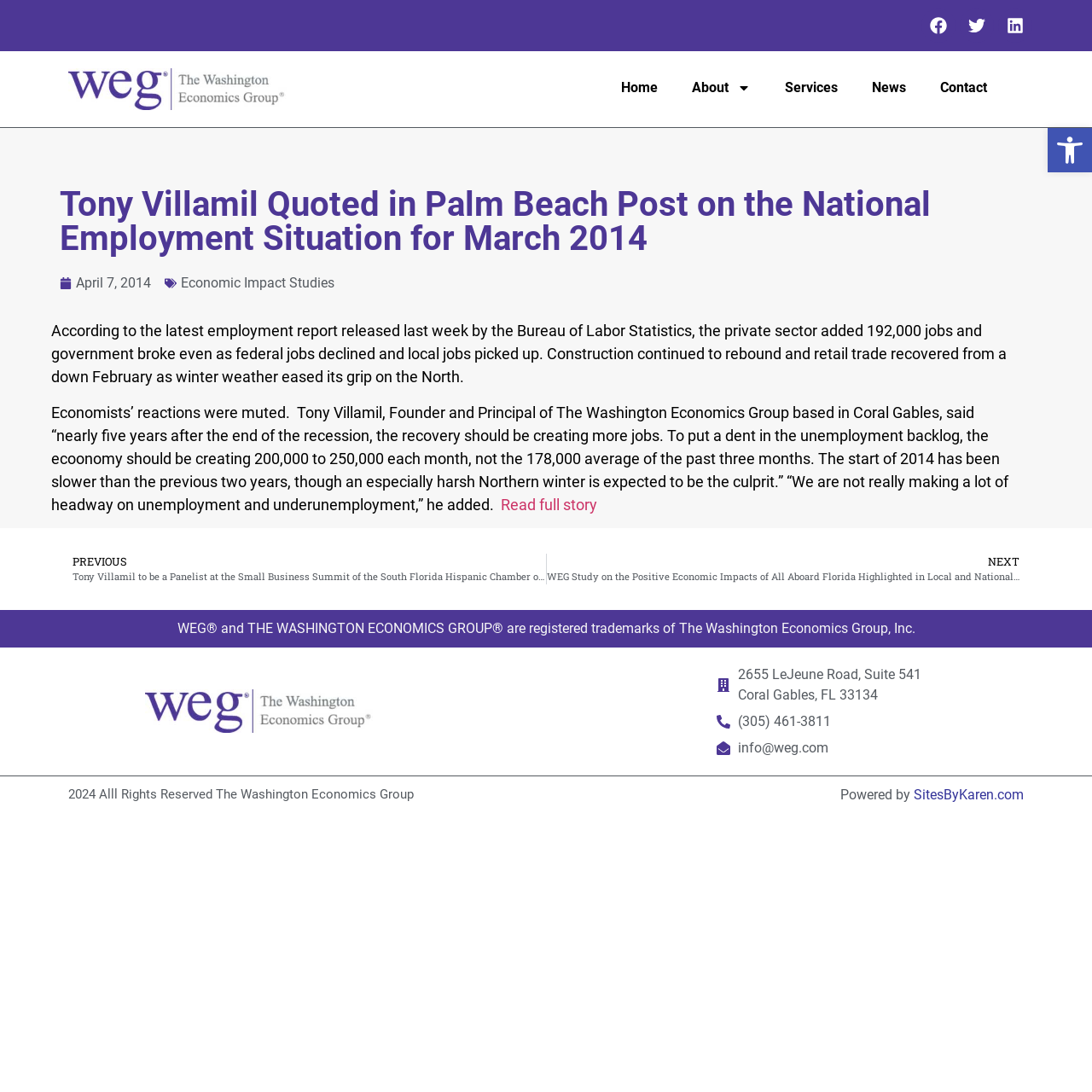Provide an in-depth caption for the elements present on the webpage.

The webpage is about Tony Villamil, the Founder and Principal of The Washington Economics Group, being quoted in the Palm Beach Post on the national employment situation for March 2014. 

At the top right corner, there are three social media links: Facebook, Twitter, and Linkedin, each accompanied by an image. Below them, there is a logo of The Washington Economics Group. 

The main navigation menu is located at the top center, consisting of five links: Home, About, Services, News, and Contact. 

The main content of the webpage is divided into two sections. The first section has a heading that matches the title of the webpage. Below the heading, there is a link to the date of the article, April 7, 2014, and another link to "Economic Impact Studies". 

The second section is a news article that discusses the latest employment report released by the Bureau of Labor Statistics. The article quotes Tony Villamil, who expresses his concerns about the slow job growth. There is a link to "Read full story" at the end of the article. 

Below the article, there are two links to navigate to previous and next news articles. 

At the bottom of the webpage, there is a section with the company's information, including its address, phone number, and email. There is also a copyright notice and a link to the website's developer, SitesByKaren.com.